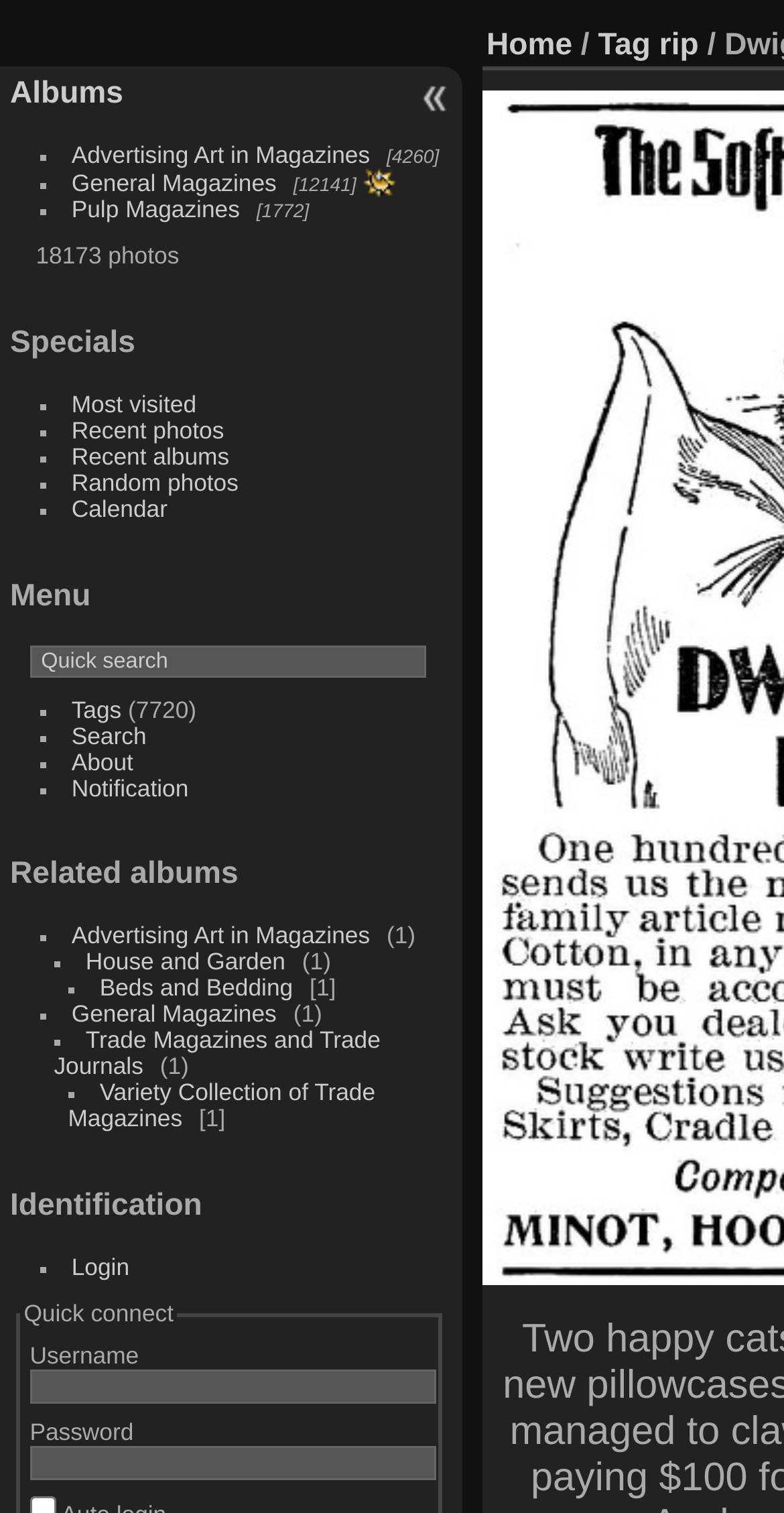Locate the bounding box coordinates of the element that needs to be clicked to carry out the instruction: "Click on Albums". The coordinates should be given as four float numbers ranging from 0 to 1, i.e., [left, top, right, bottom].

[0.013, 0.051, 0.157, 0.073]